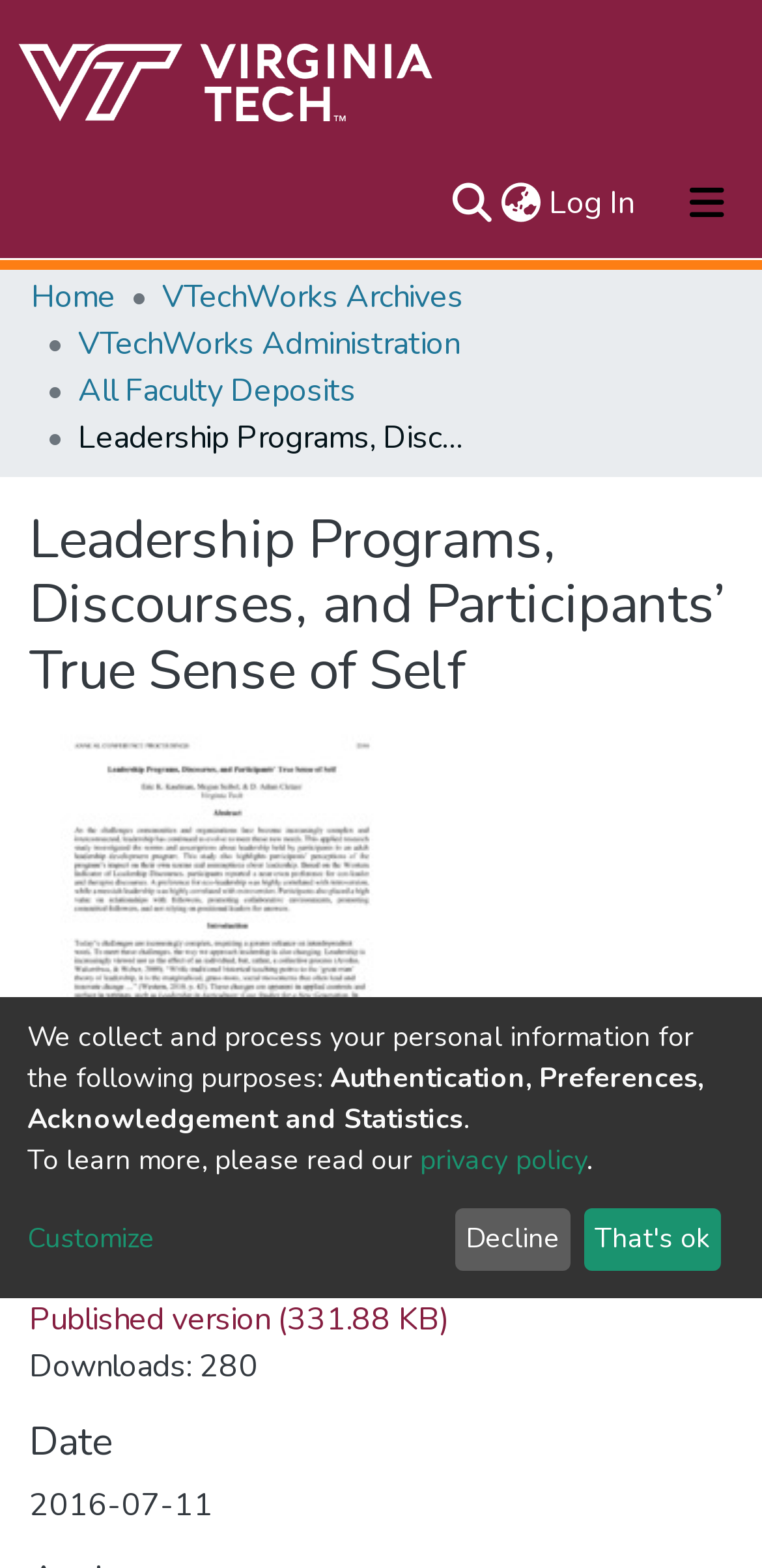Locate the bounding box coordinates of the element that should be clicked to execute the following instruction: "Go to About page".

[0.041, 0.166, 0.959, 0.216]